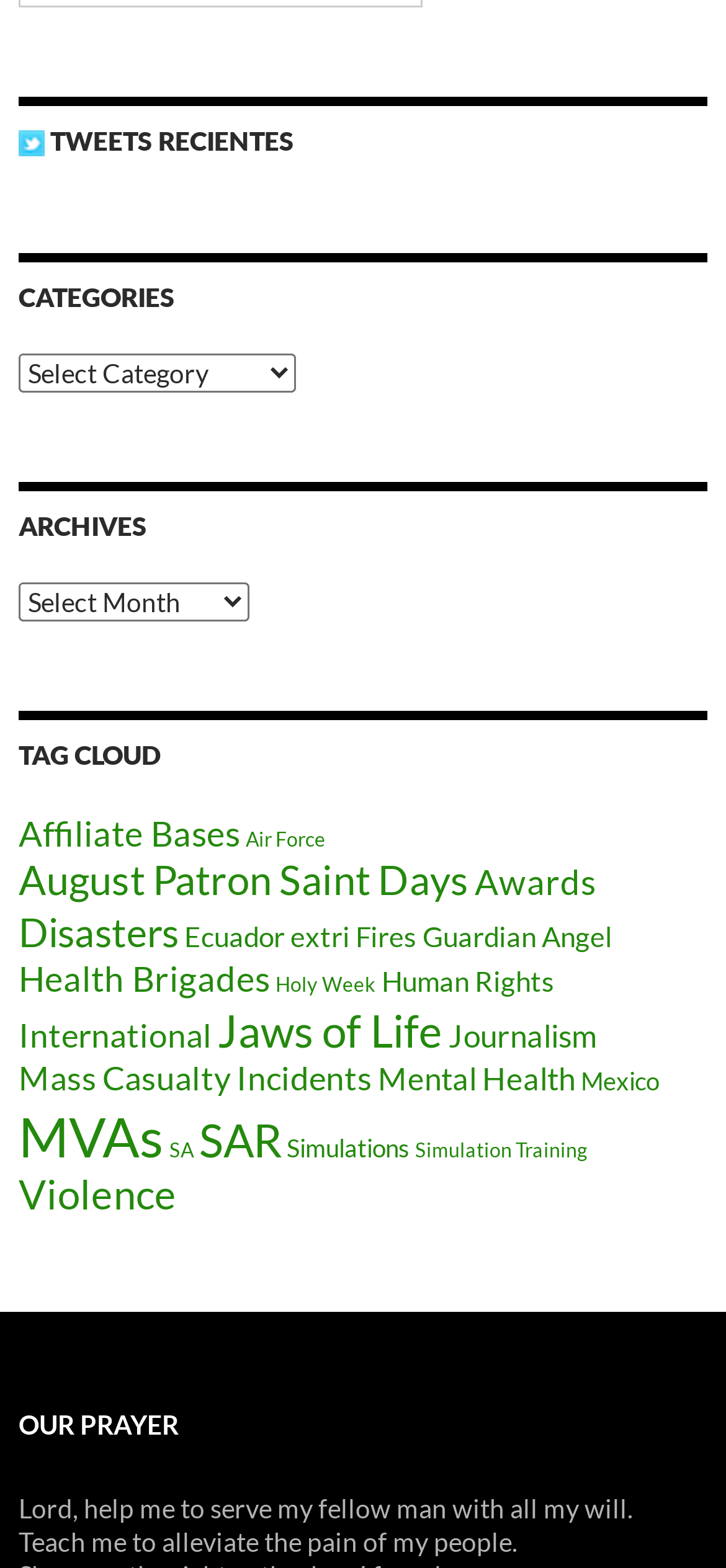Pinpoint the bounding box coordinates of the area that must be clicked to complete this instruction: "Say a prayer".

[0.026, 0.952, 0.872, 0.972]